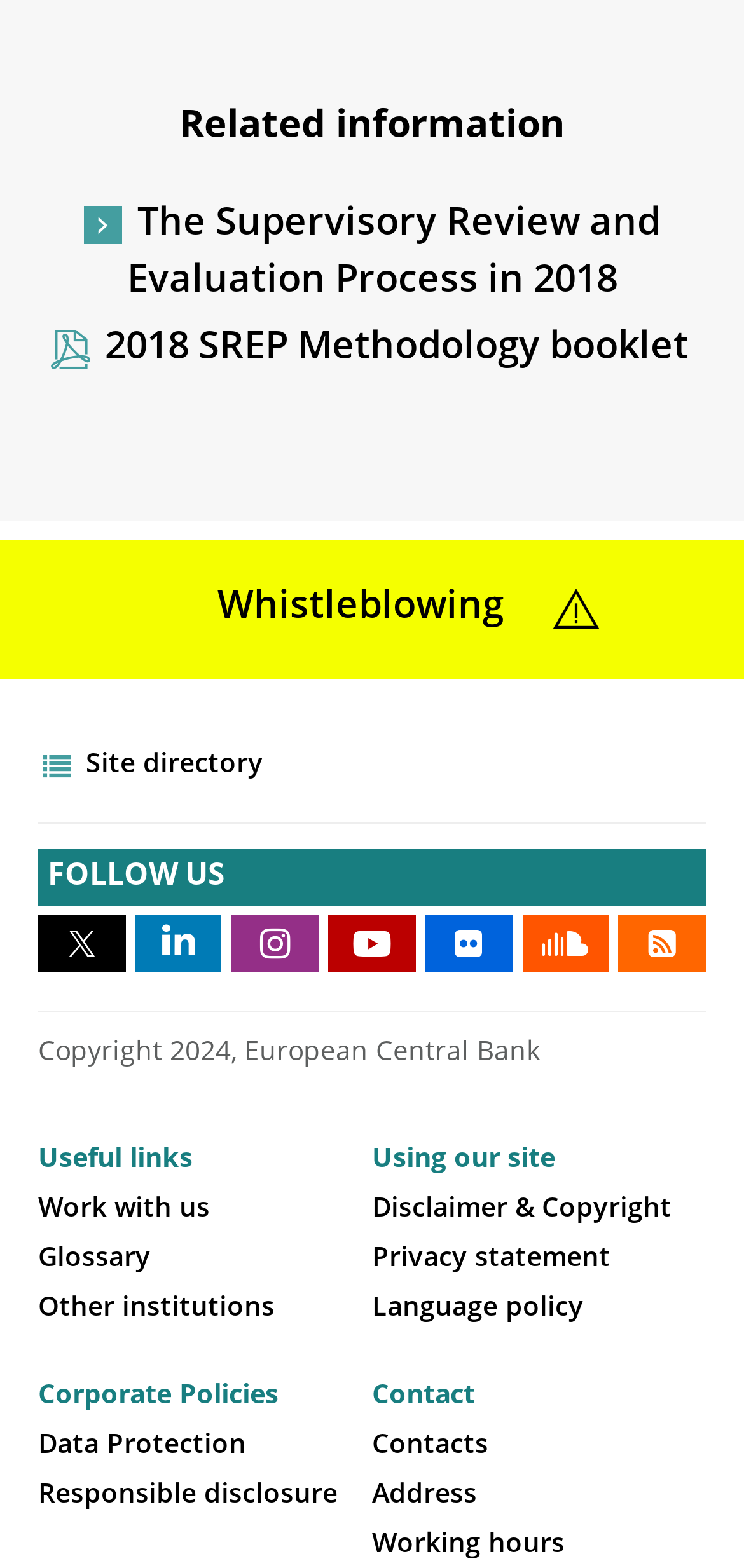Identify the bounding box of the HTML element described here: "Contacts". Provide the coordinates as four float numbers between 0 and 1: [left, top, right, bottom].

[0.5, 0.913, 0.656, 0.93]